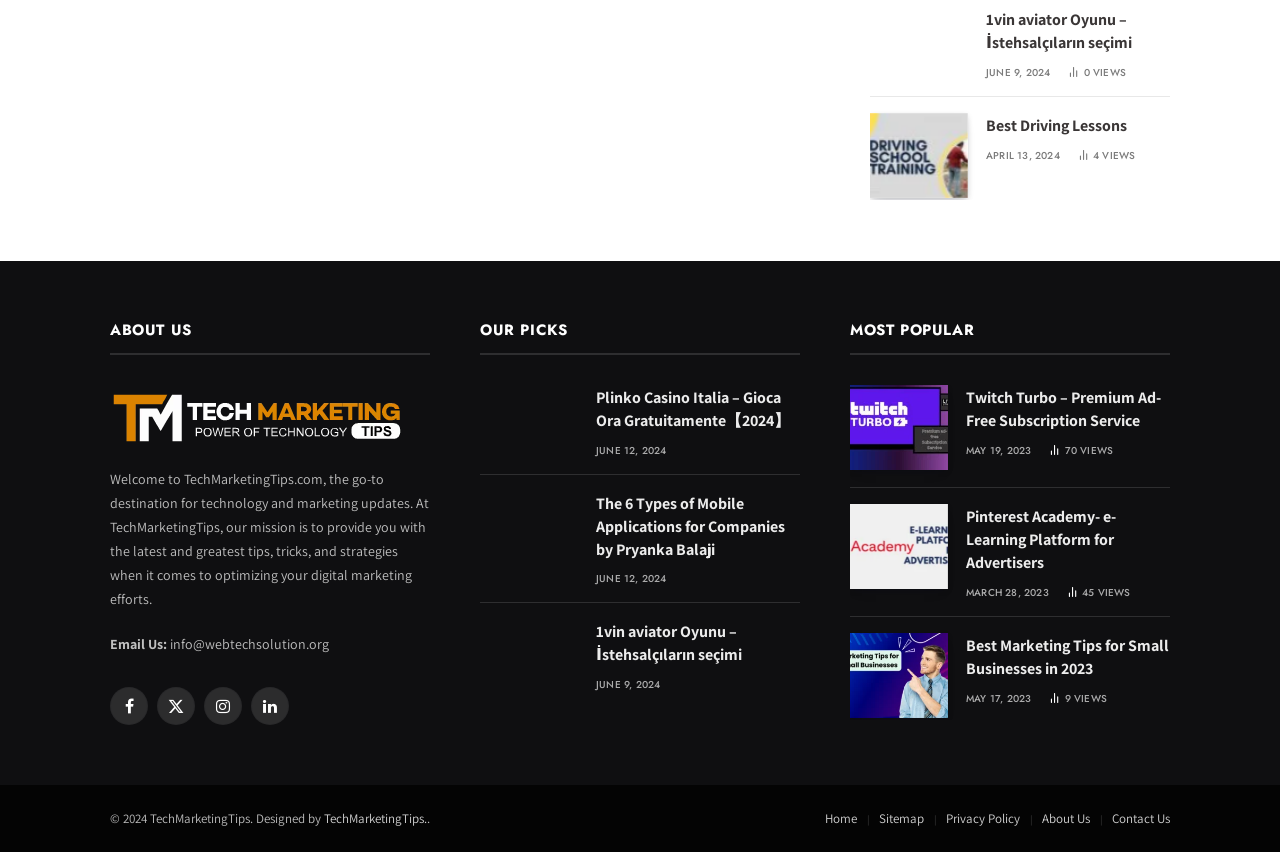Using the provided description Home, find the bounding box coordinates for the UI element. Provide the coordinates in (top-left x, top-left y, bottom-right x, bottom-right y) format, ensuring all values are between 0 and 1.

[0.645, 0.951, 0.67, 0.971]